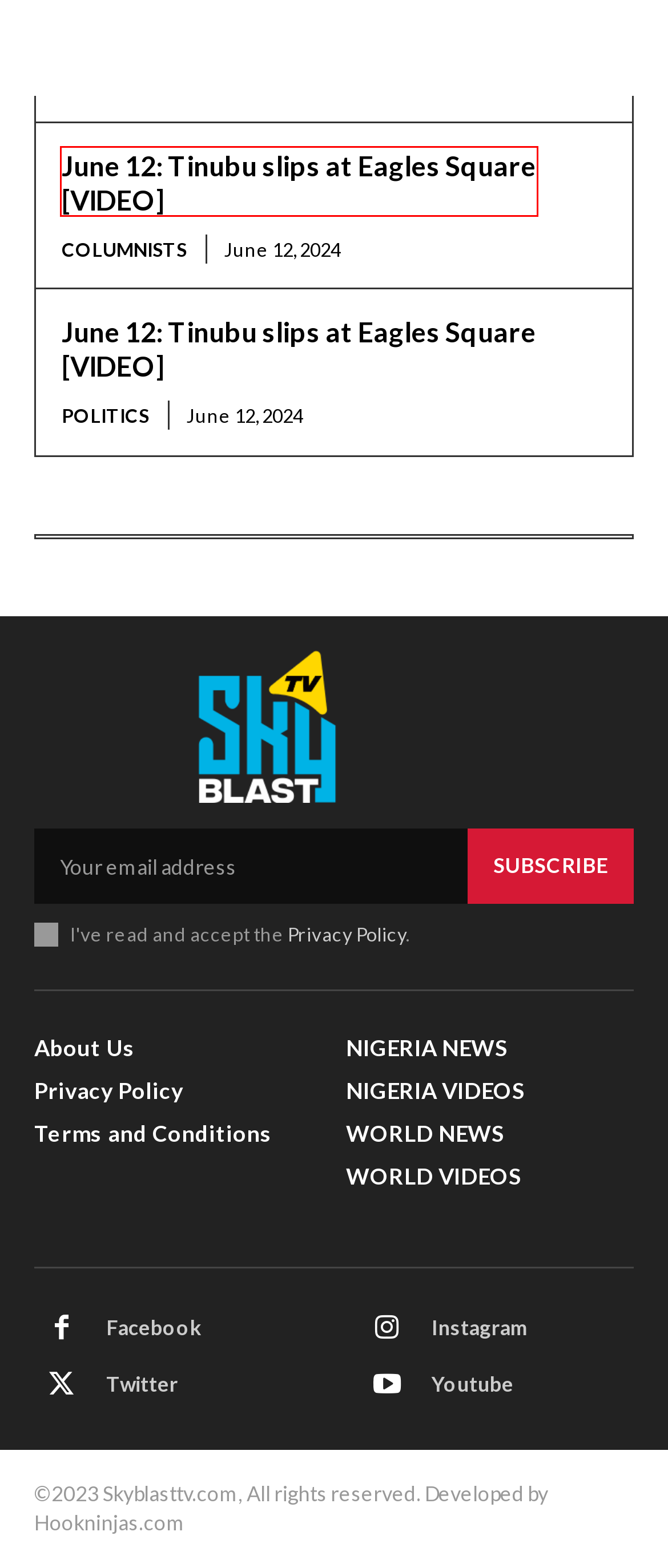You are presented with a screenshot of a webpage containing a red bounding box around a particular UI element. Select the best webpage description that matches the new webpage after clicking the element within the bounding box. Here are the candidates:
A. checkpoints - Sky Blast TV
B. TV Schedule - Sky Blast TV
C. Politics - Sky Blast TV
D. WORLD VIDEOS - Sky Blast TV
E. NIGERIA NEWS - Sky Blast TV
F. WORLD NEWS - Sky Blast TV
G. June 12: Tinubu slips at Eagles Square [VIDEO] - Sky Blast TV
H. Economy - Sky Blast TV

G